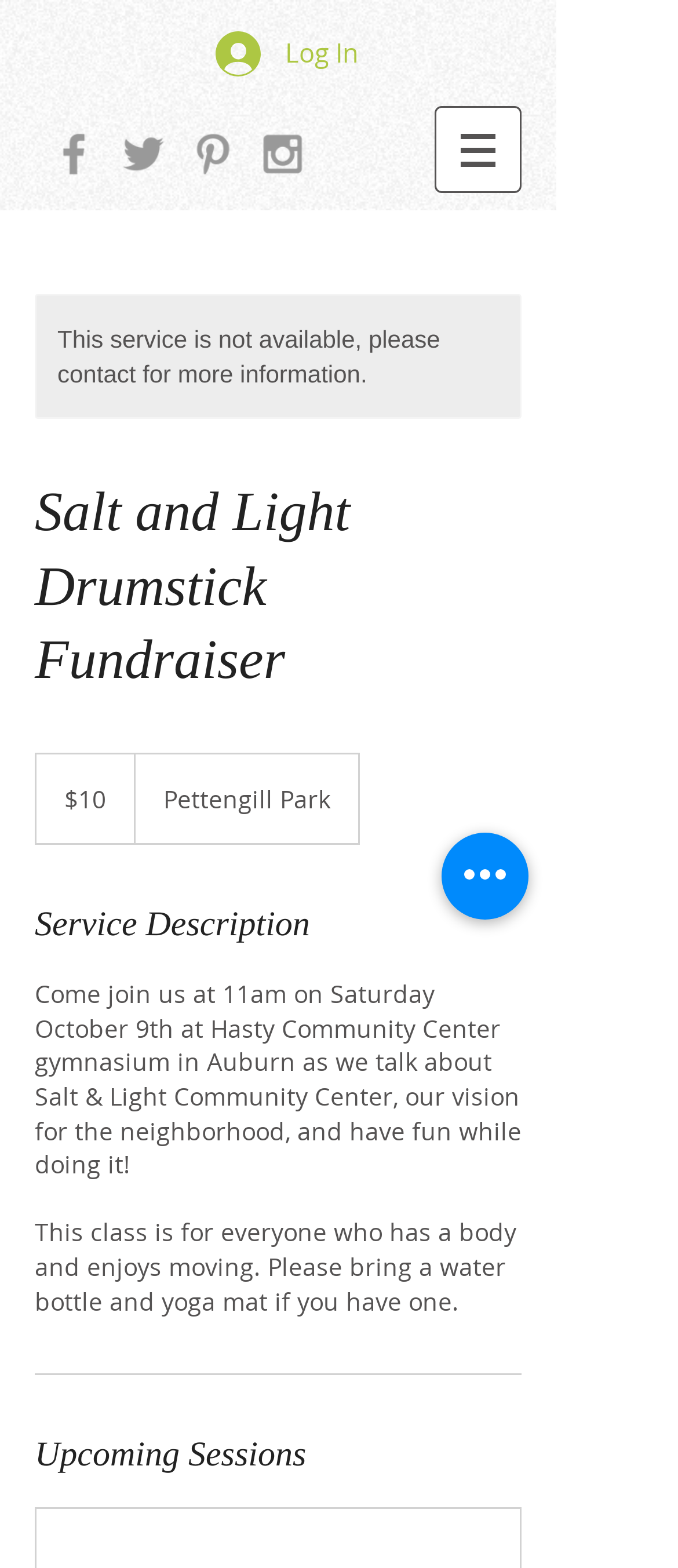Using the description "Log In", locate and provide the bounding box of the UI element.

[0.282, 0.013, 0.564, 0.055]